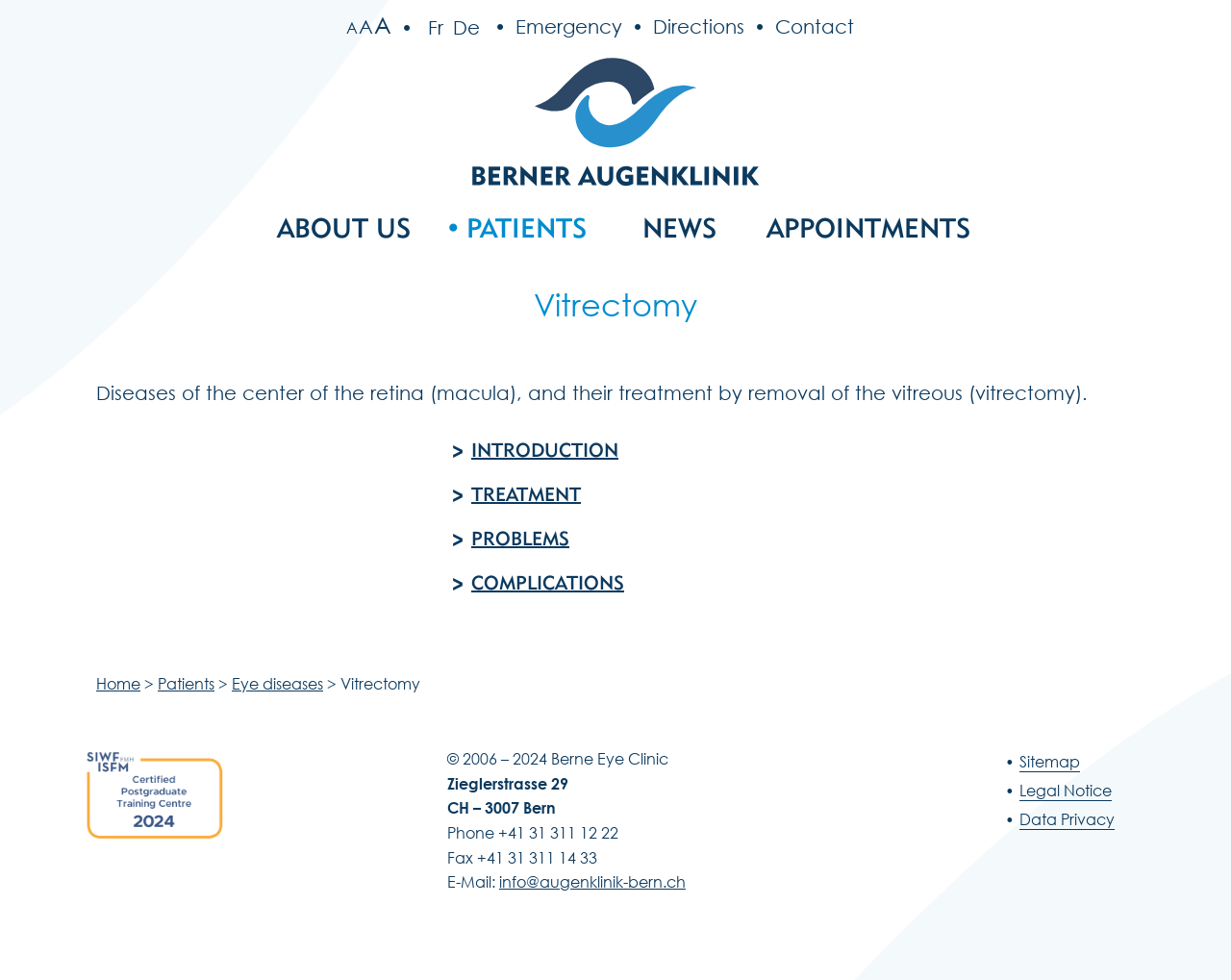Provide a one-word or short-phrase response to the question:
How can I contact the clinic?

Phone or Email